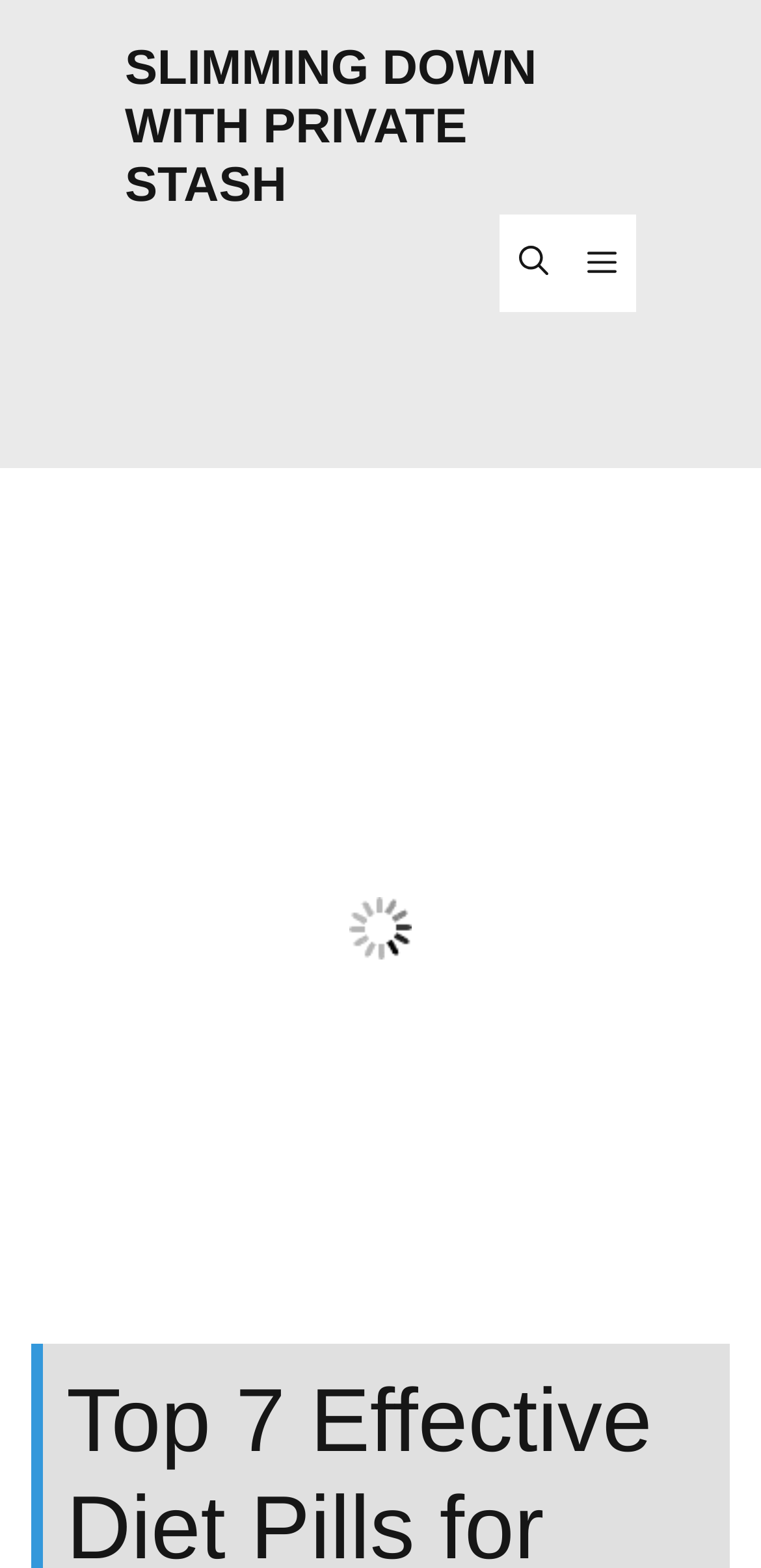Extract the main heading text from the webpage.

Top 7 Effective Diet Pills for Men: A Comprehensive Guide